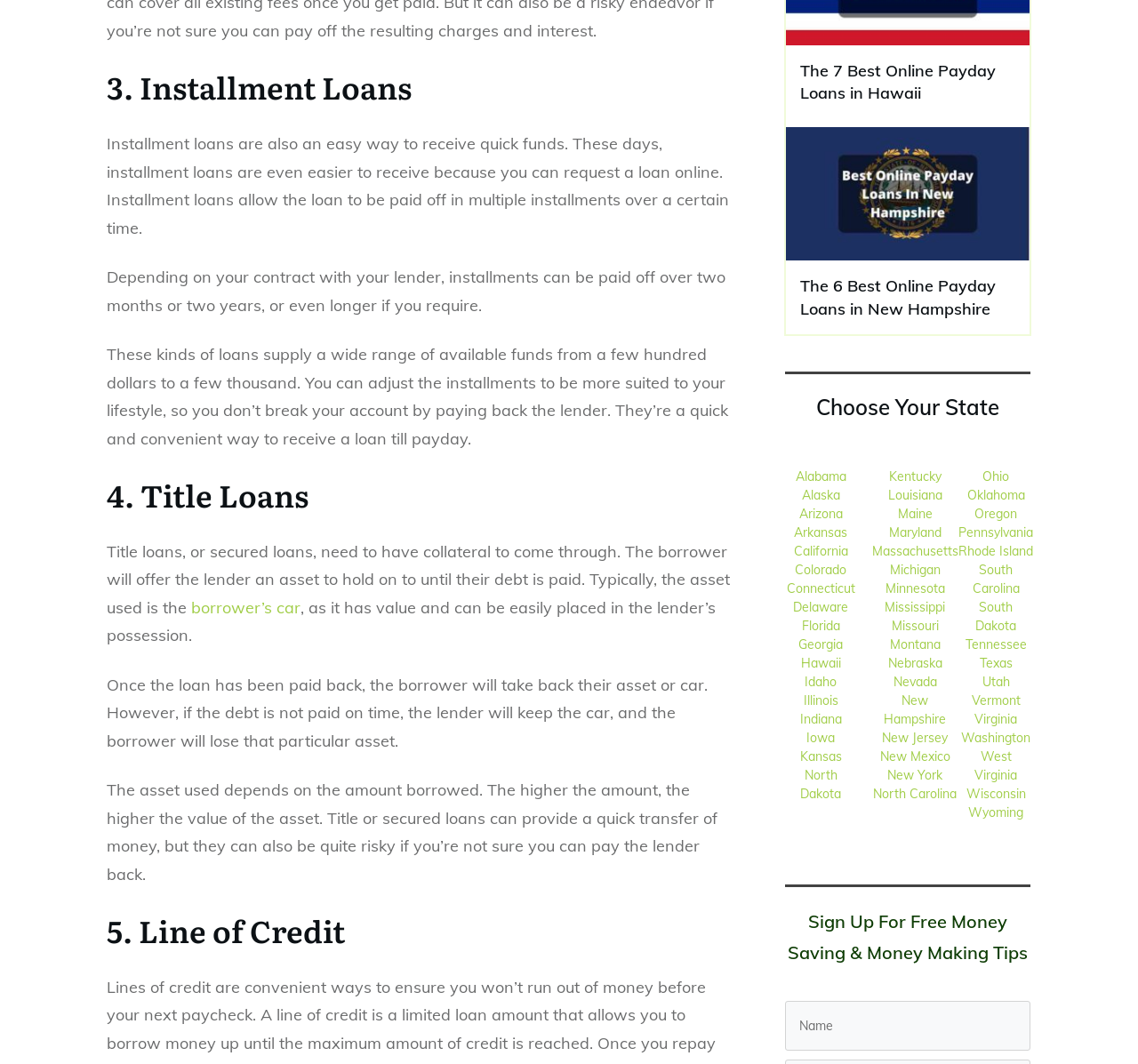Provide the bounding box coordinates of the section that needs to be clicked to accomplish the following instruction: "Click on the link to read about title loans."

[0.094, 0.445, 0.642, 0.505]